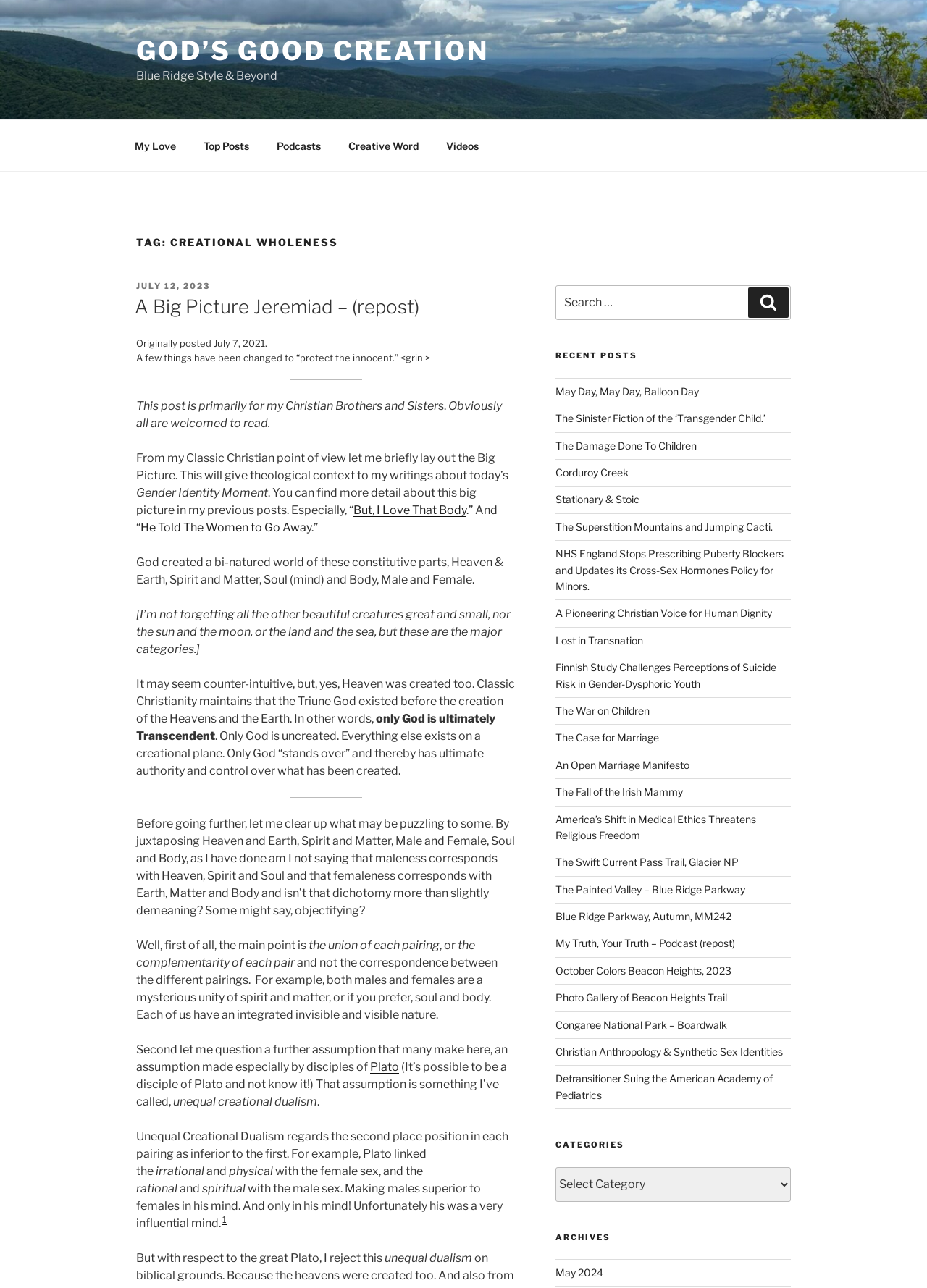Provide the bounding box coordinates, formatted as (top-left x, top-left y, bottom-right x, bottom-right y), with all values being floating point numbers between 0 and 1. Identify the bounding box of the UI element that matches the description: Top Posts

[0.205, 0.099, 0.282, 0.127]